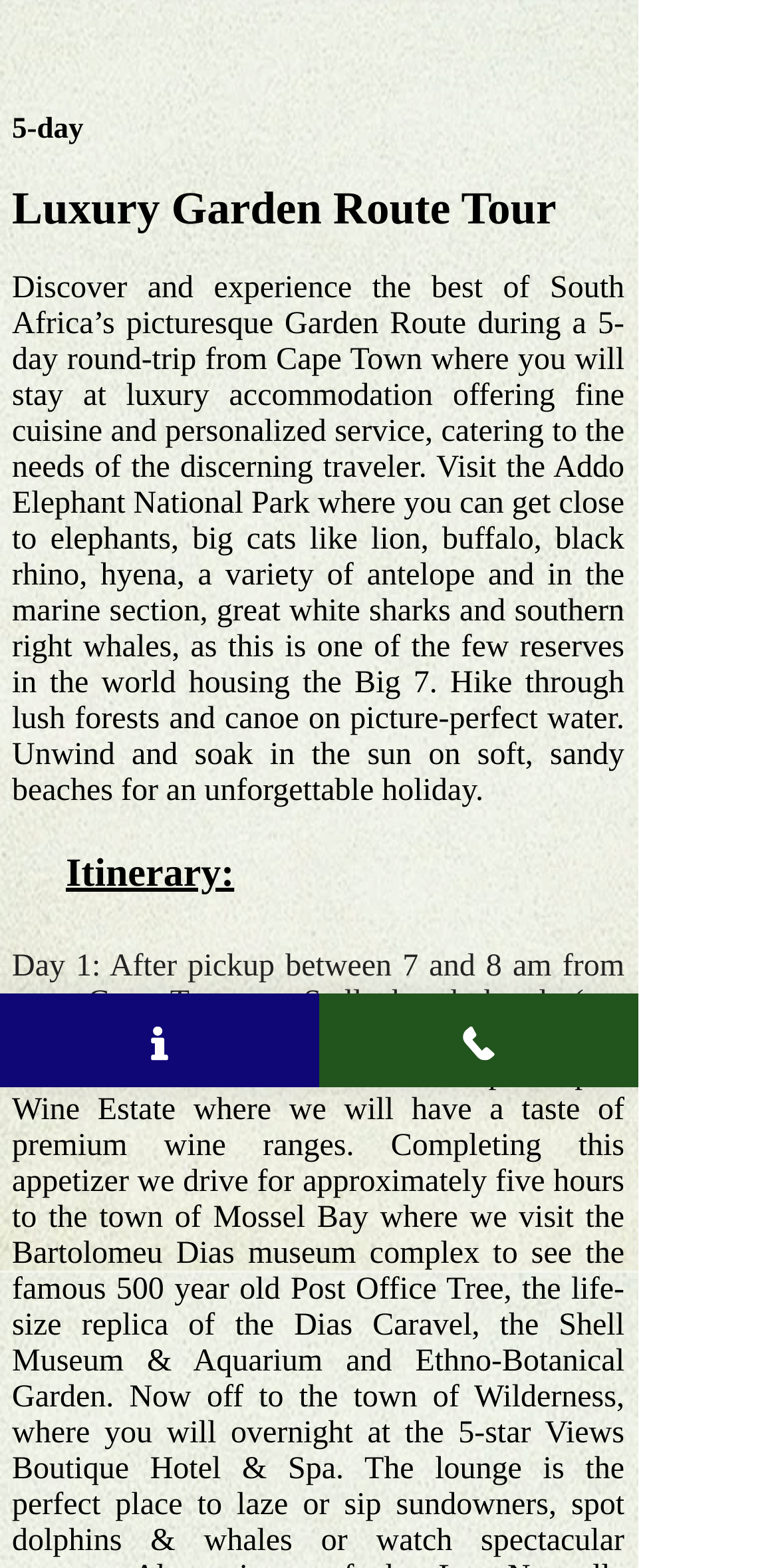How many days are described in the itinerary?
Look at the image and construct a detailed response to the question.

The itinerary is described in the StaticText 'Day 1: After pickup between 7 and 8 am from your Cape Town or Stellenbosch hotel,...'. This indicates that at least one day is described in the itinerary.